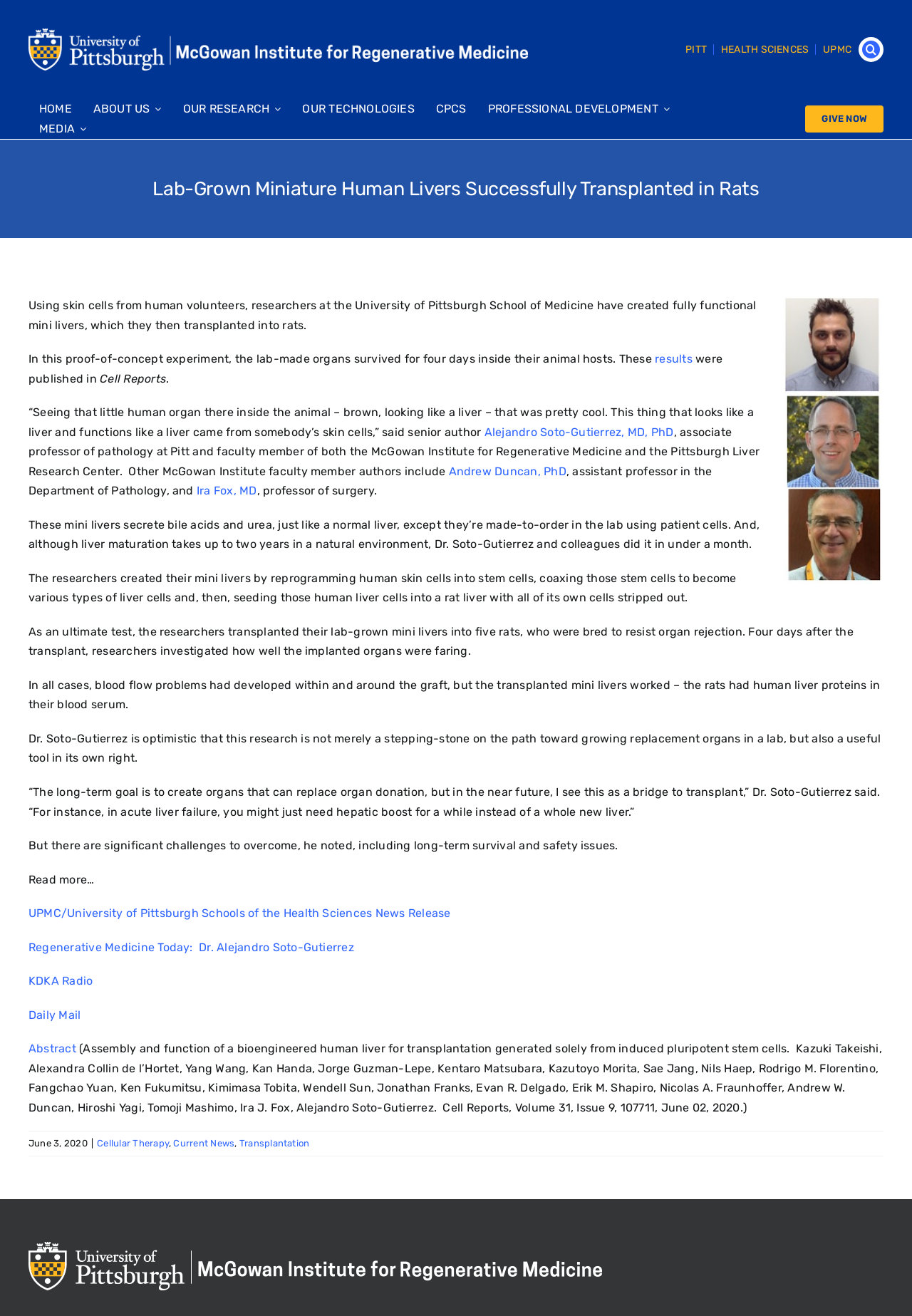Please determine the bounding box coordinates, formatted as (top-left x, top-left y, bottom-right x, bottom-right y), with all values as floating point numbers between 0 and 1. Identify the bounding box of the region described as: Alejandro Soto-Gutierrez, MD, PhD

[0.531, 0.323, 0.739, 0.333]